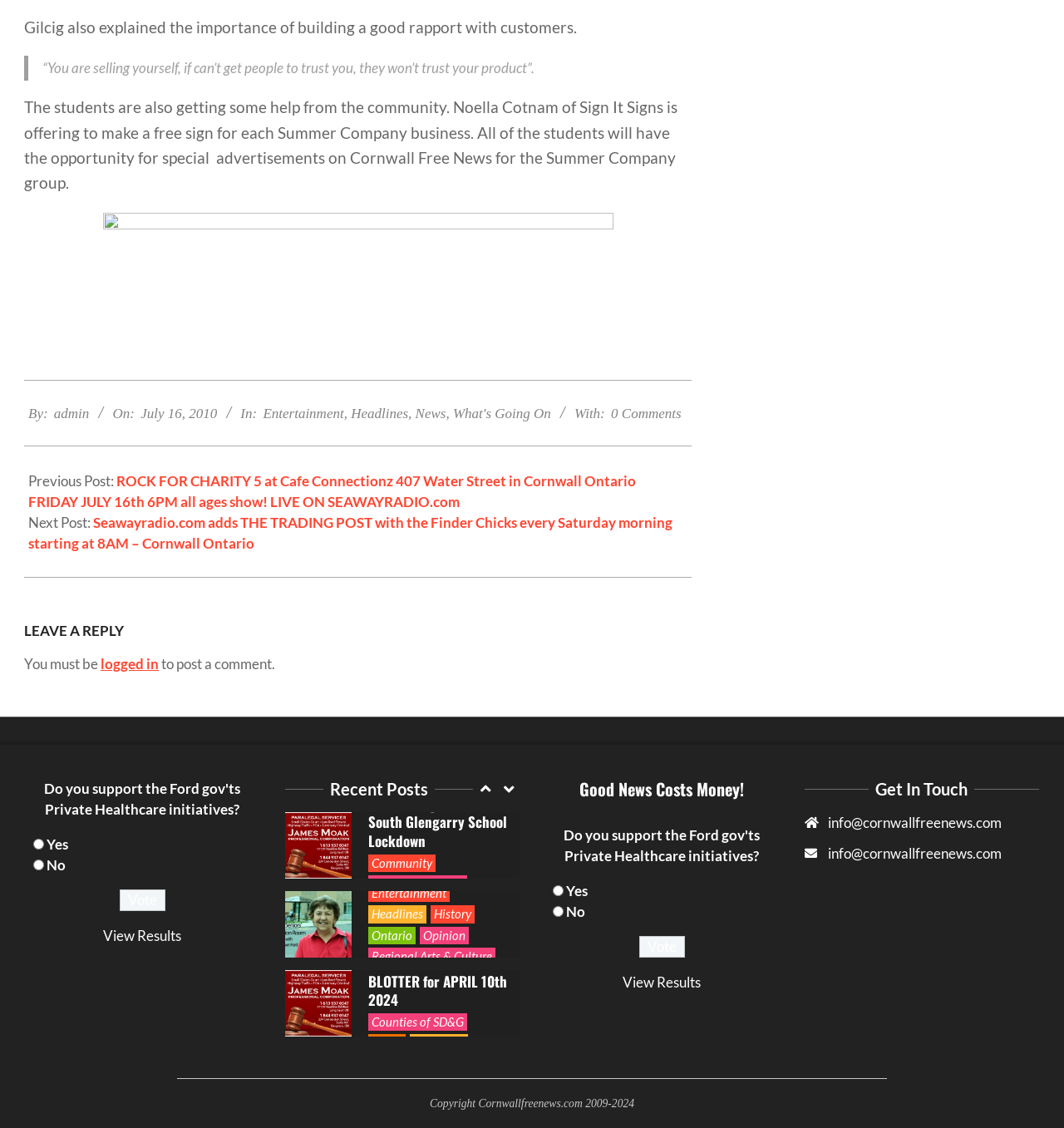Pinpoint the bounding box coordinates of the element you need to click to execute the following instruction: "View the previous post". The bounding box should be represented by four float numbers between 0 and 1, in the format [left, top, right, bottom].

[0.027, 0.418, 0.598, 0.452]